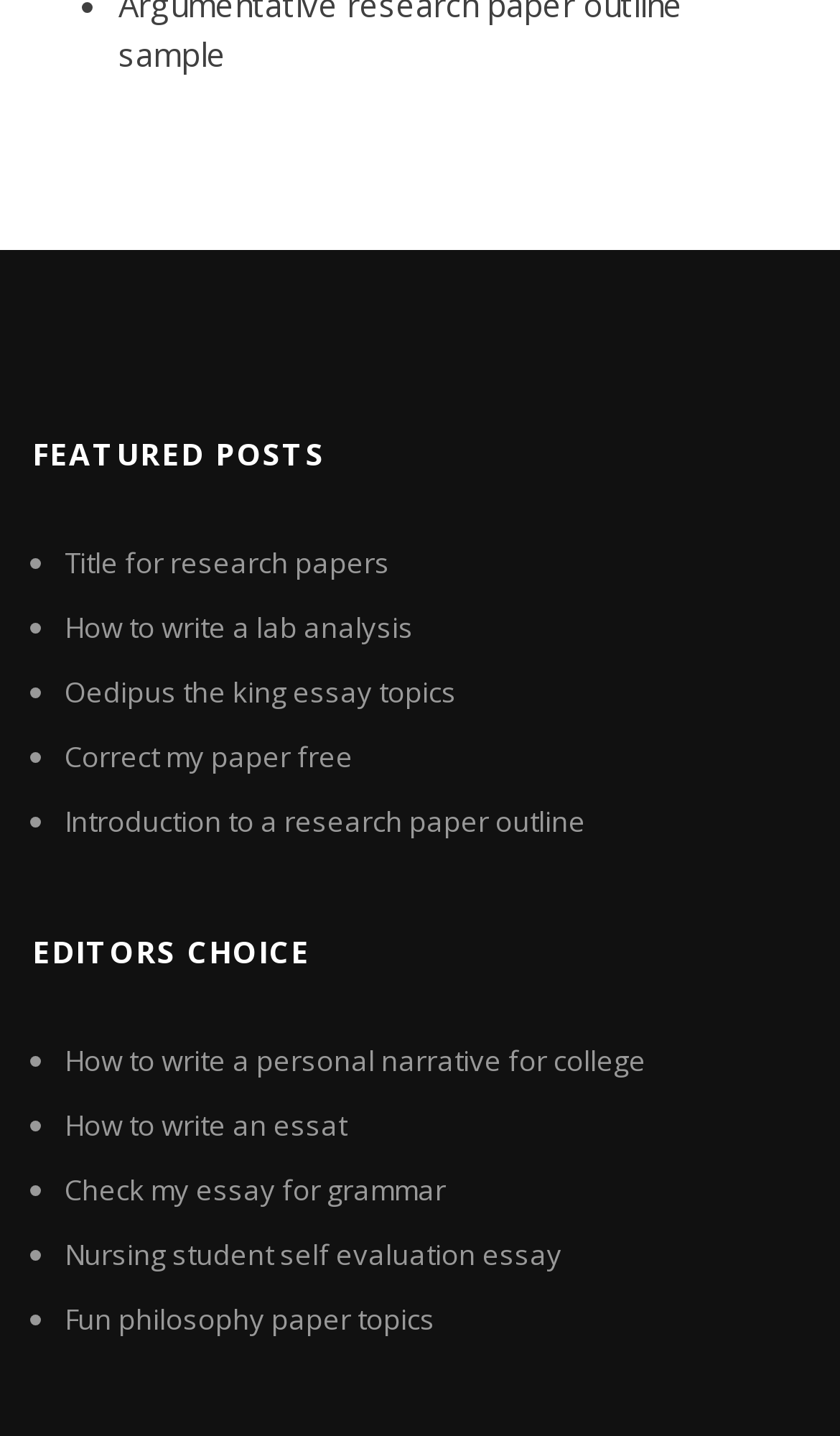What is the topic of the last featured post?
Please provide a single word or phrase answer based on the image.

Introduction to a research paper outline